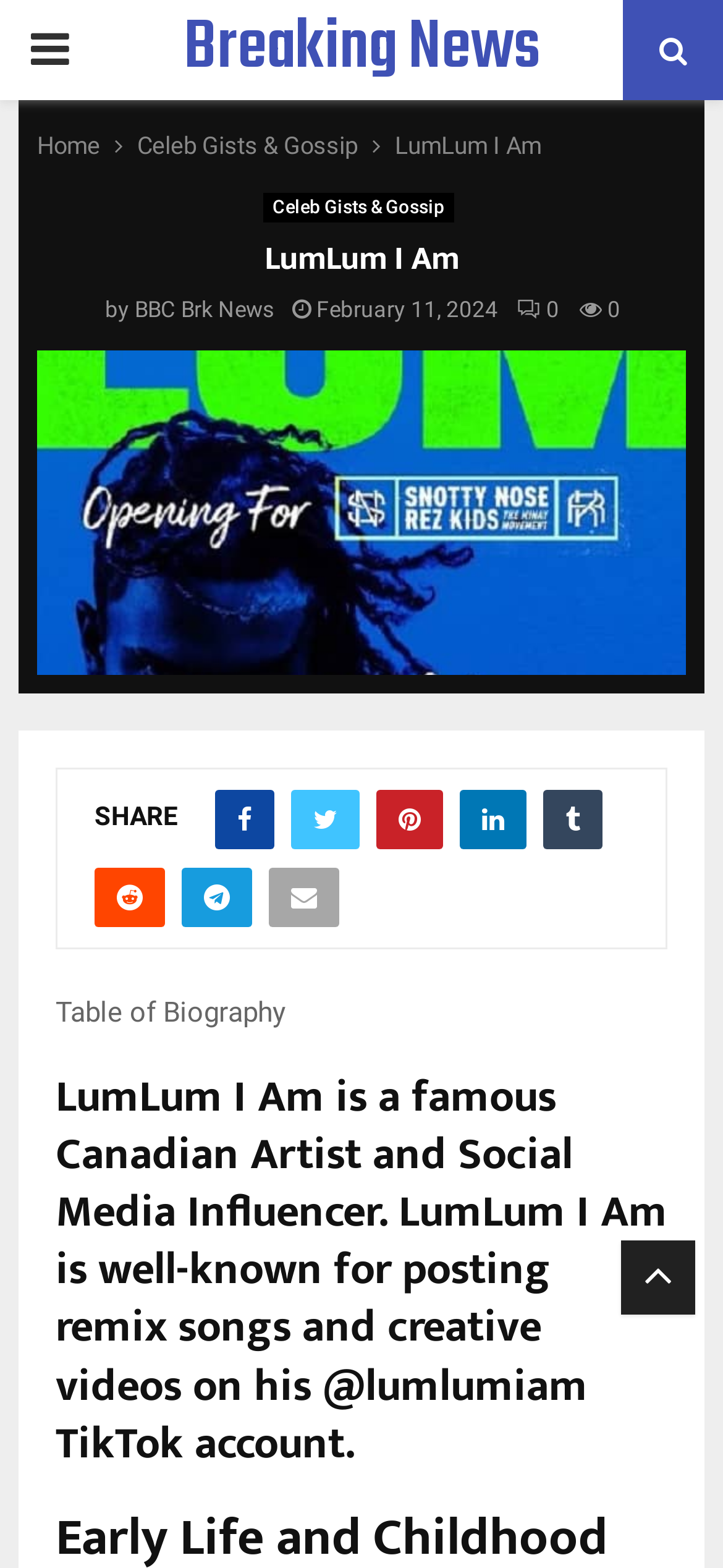Based on the image, please respond to the question with as much detail as possible:
What is LumLum I Am known for?

The webpage has a heading element that describes LumLum I Am as 'well-known for posting remix songs and creative videos on his @lumlumiam TikTok account'.